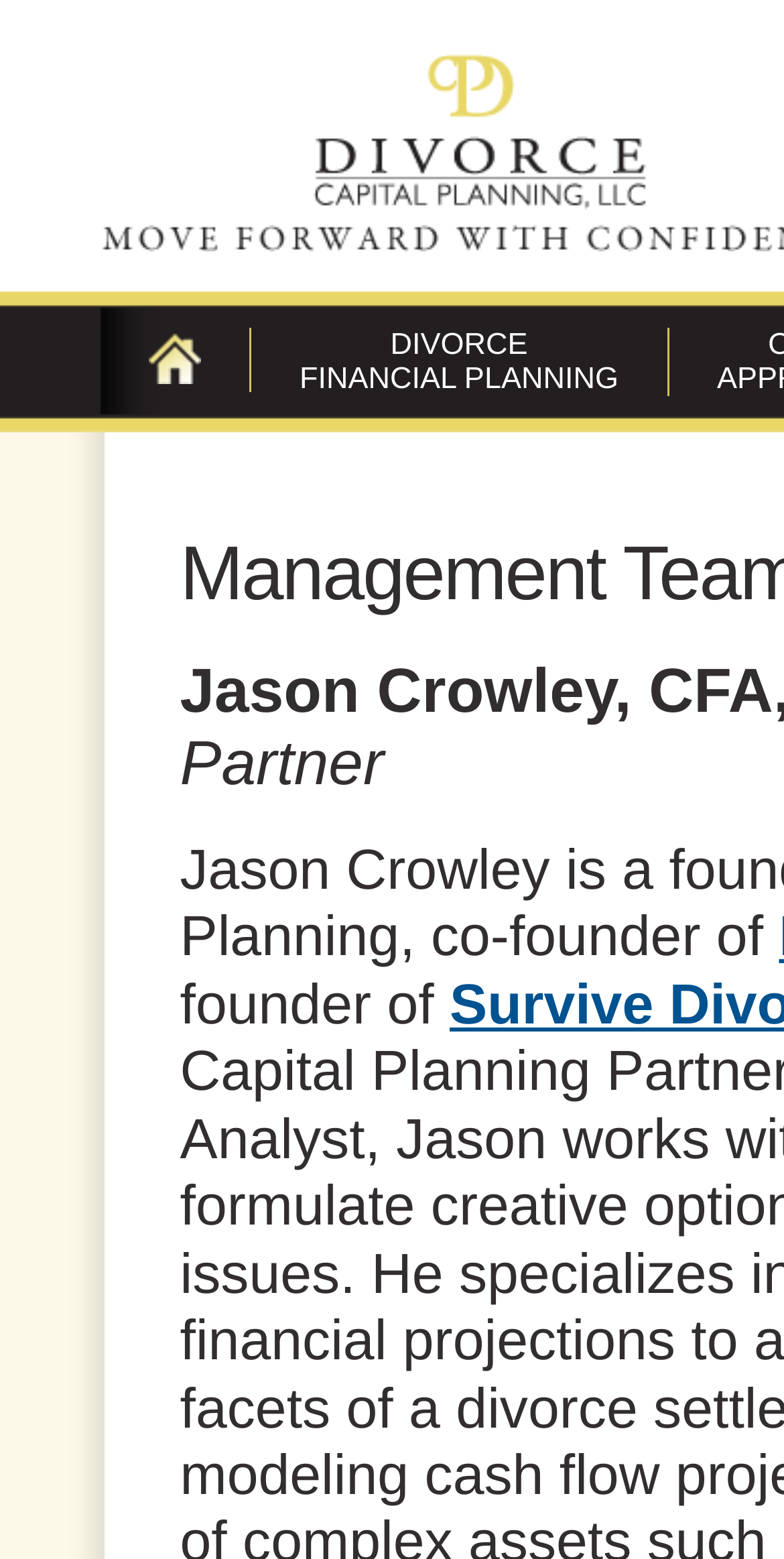Provide the bounding box coordinates of the HTML element this sentence describes: "DIVORCEFINANCIAL PLANNING". The bounding box coordinates consist of four float numbers between 0 and 1, i.e., [left, top, right, bottom].

[0.382, 0.21, 0.789, 0.254]